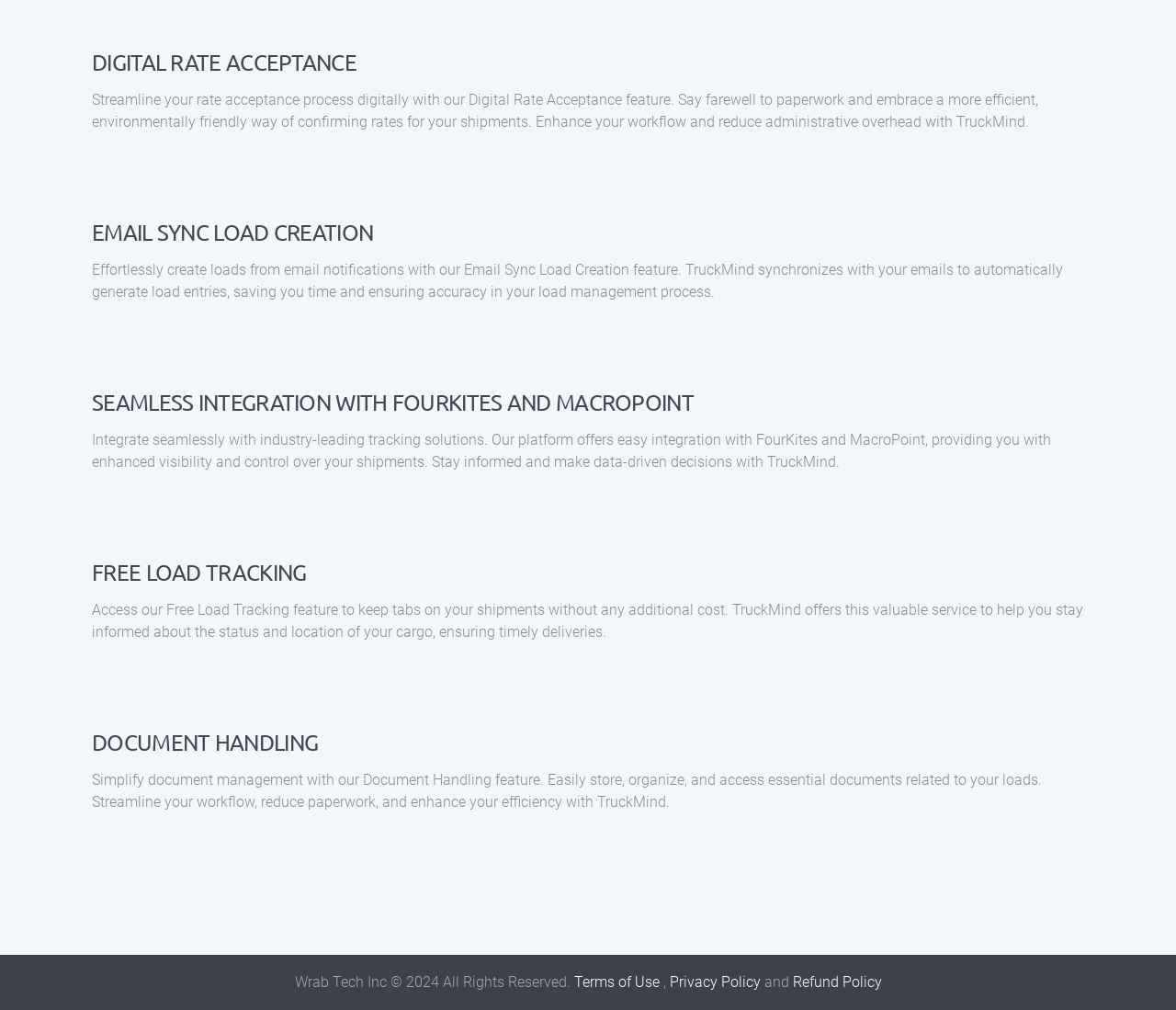Can you look at the image and give a comprehensive answer to the question:
What companies are integrated with TruckMind?

The webpage mentions that TruckMind offers seamless integration with industry-leading tracking solutions, specifically FourKites and MacroPoint, providing enhanced visibility and control over shipments.